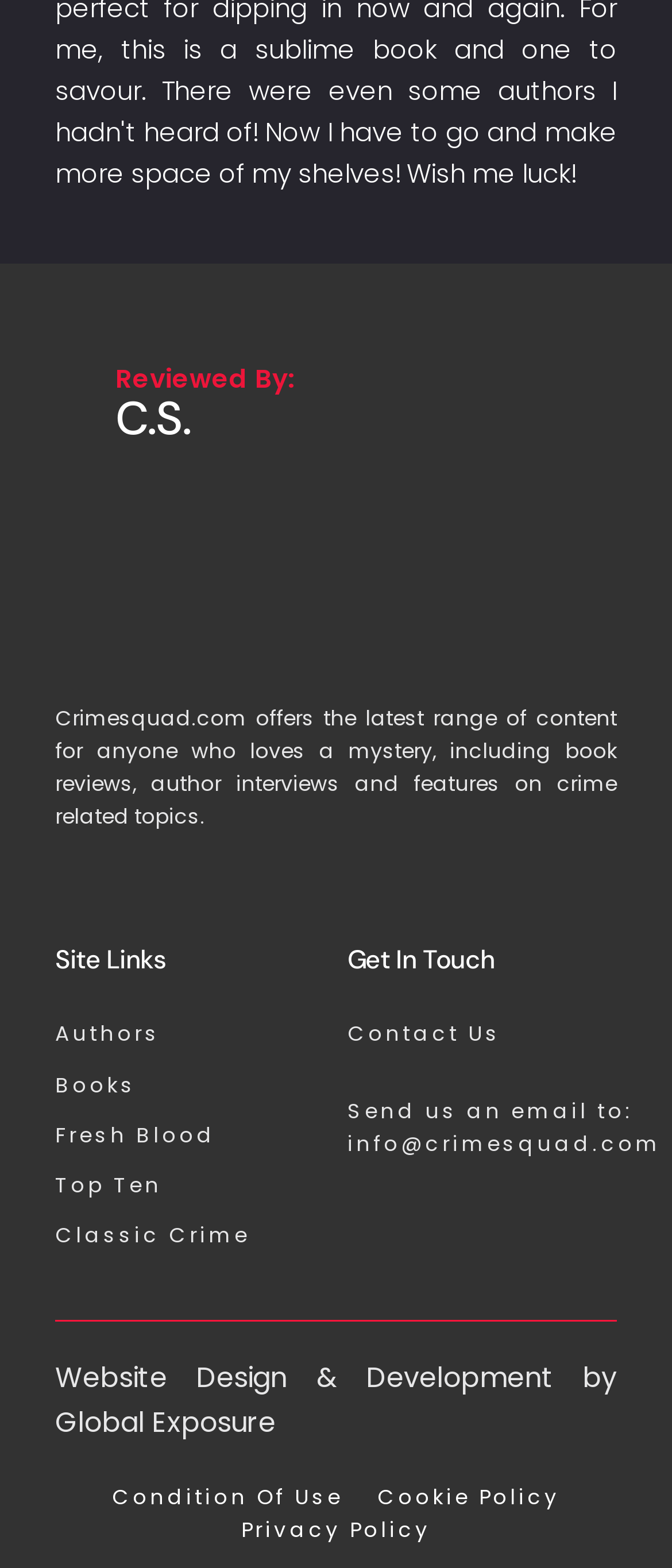Identify the bounding box for the described UI element: "Books".

[0.082, 0.681, 0.483, 0.702]